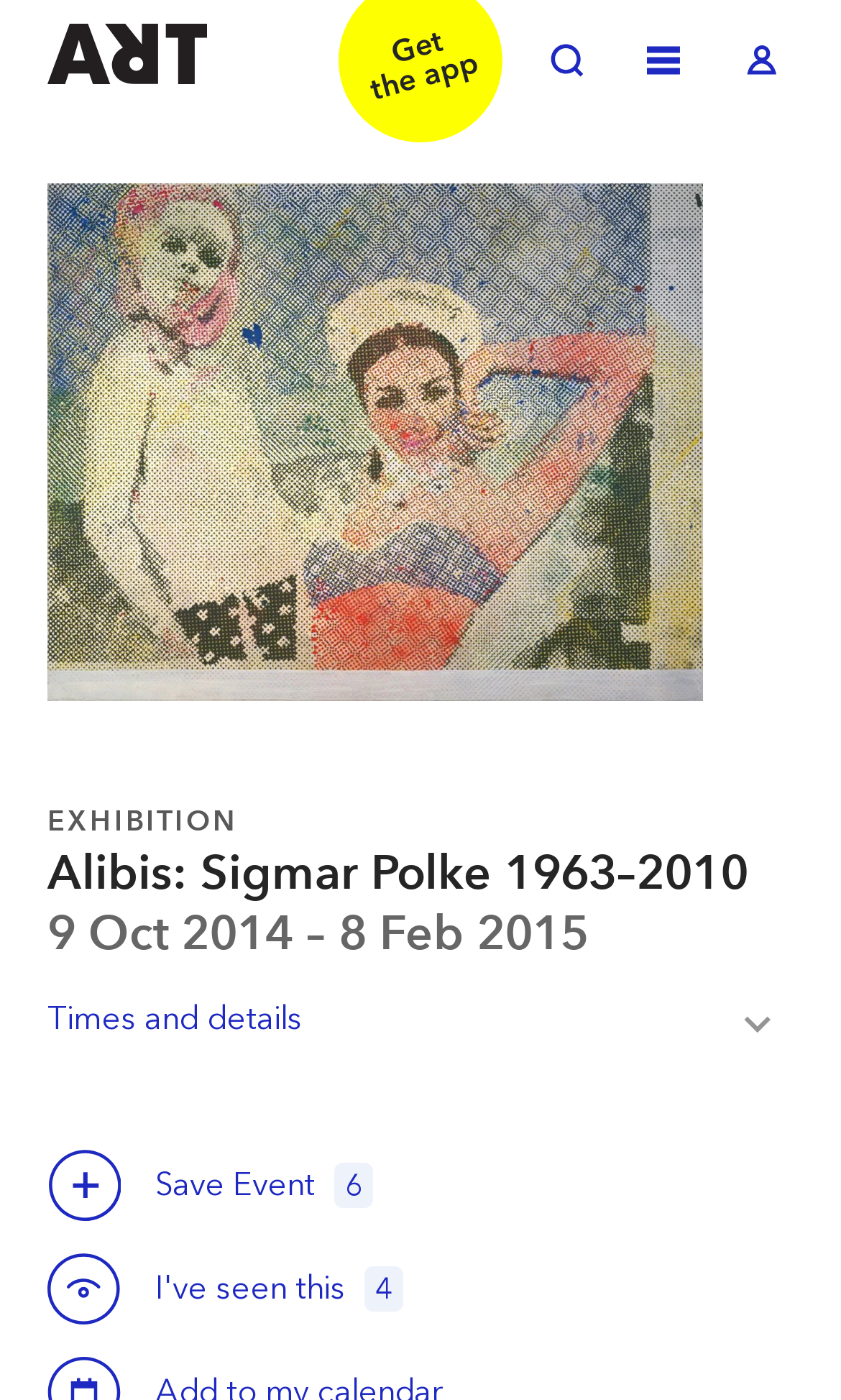What is the duration of the exhibition?
Use the information from the screenshot to give a comprehensive response to the question.

The answer can be found in the heading '9 Oct 2014 – 8 Feb 2015' which provides the duration of the exhibition.